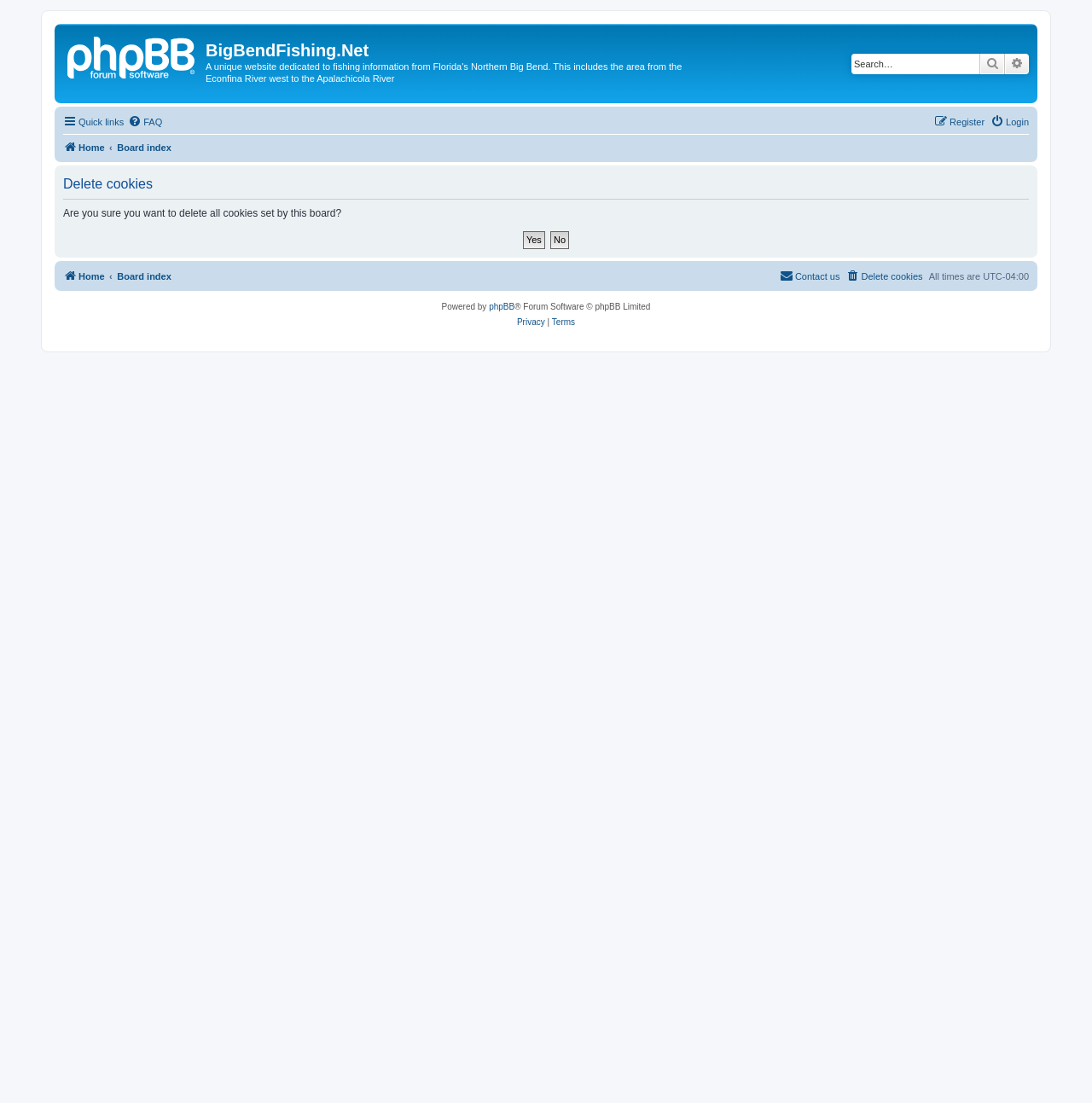Can you find the bounding box coordinates of the area I should click to execute the following instruction: "Go to FAQ"?

[0.117, 0.101, 0.149, 0.12]